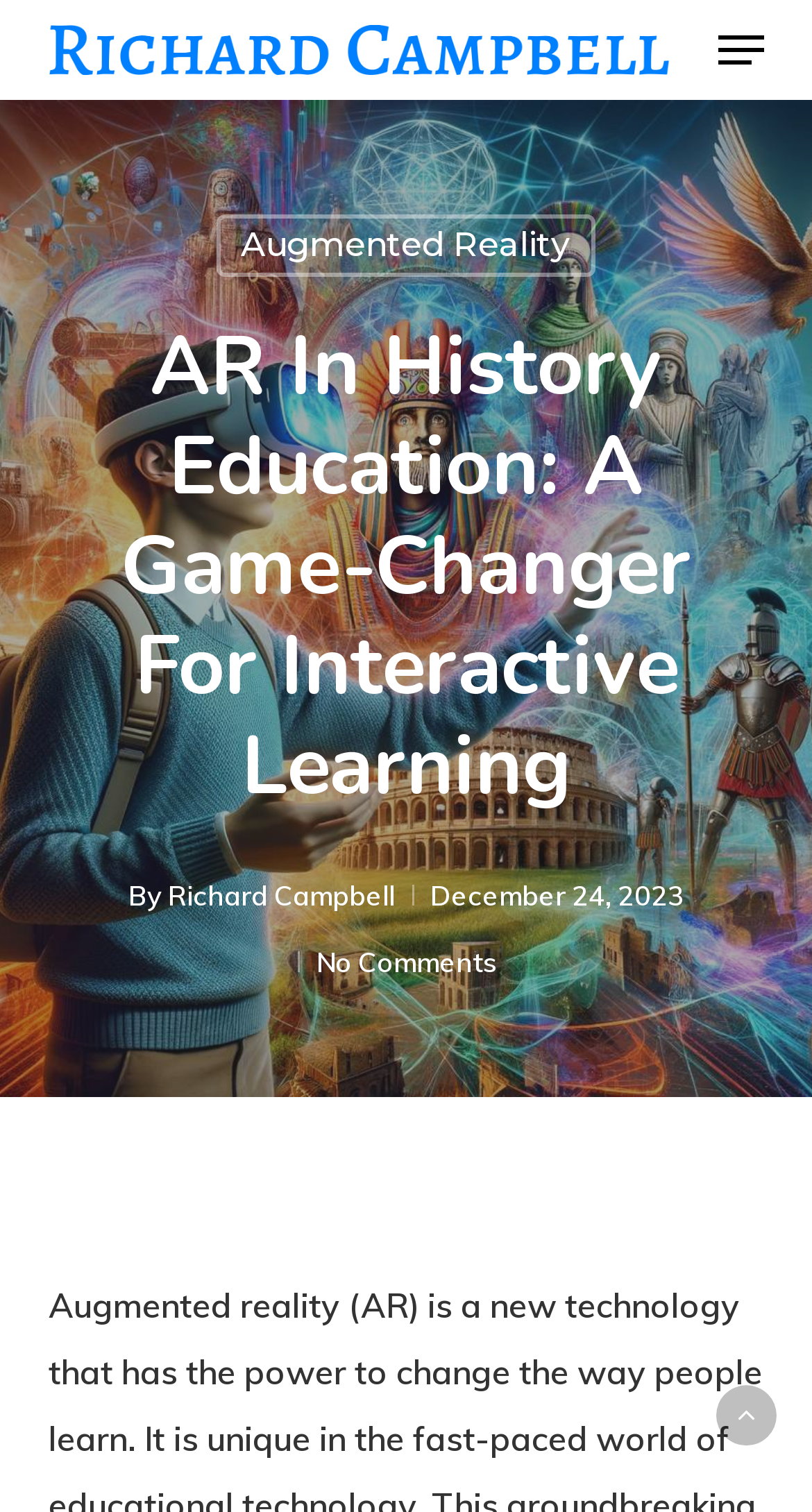Locate and extract the text of the main heading on the webpage.

AR In History Education: A Game-Changer For Interactive Learning